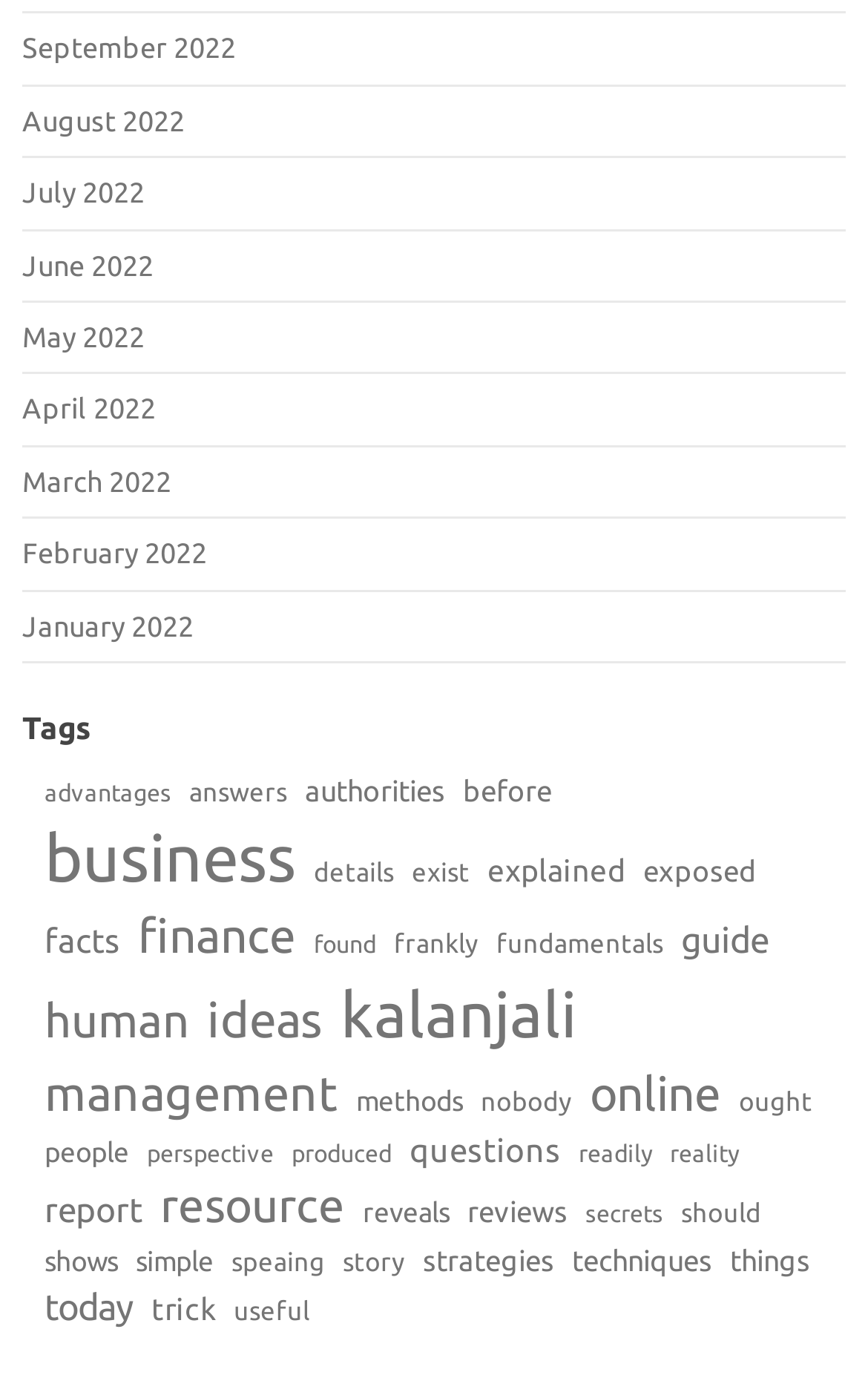Find the bounding box coordinates of the area to click in order to follow the instruction: "Learn about today".

[0.051, 0.933, 0.154, 0.97]